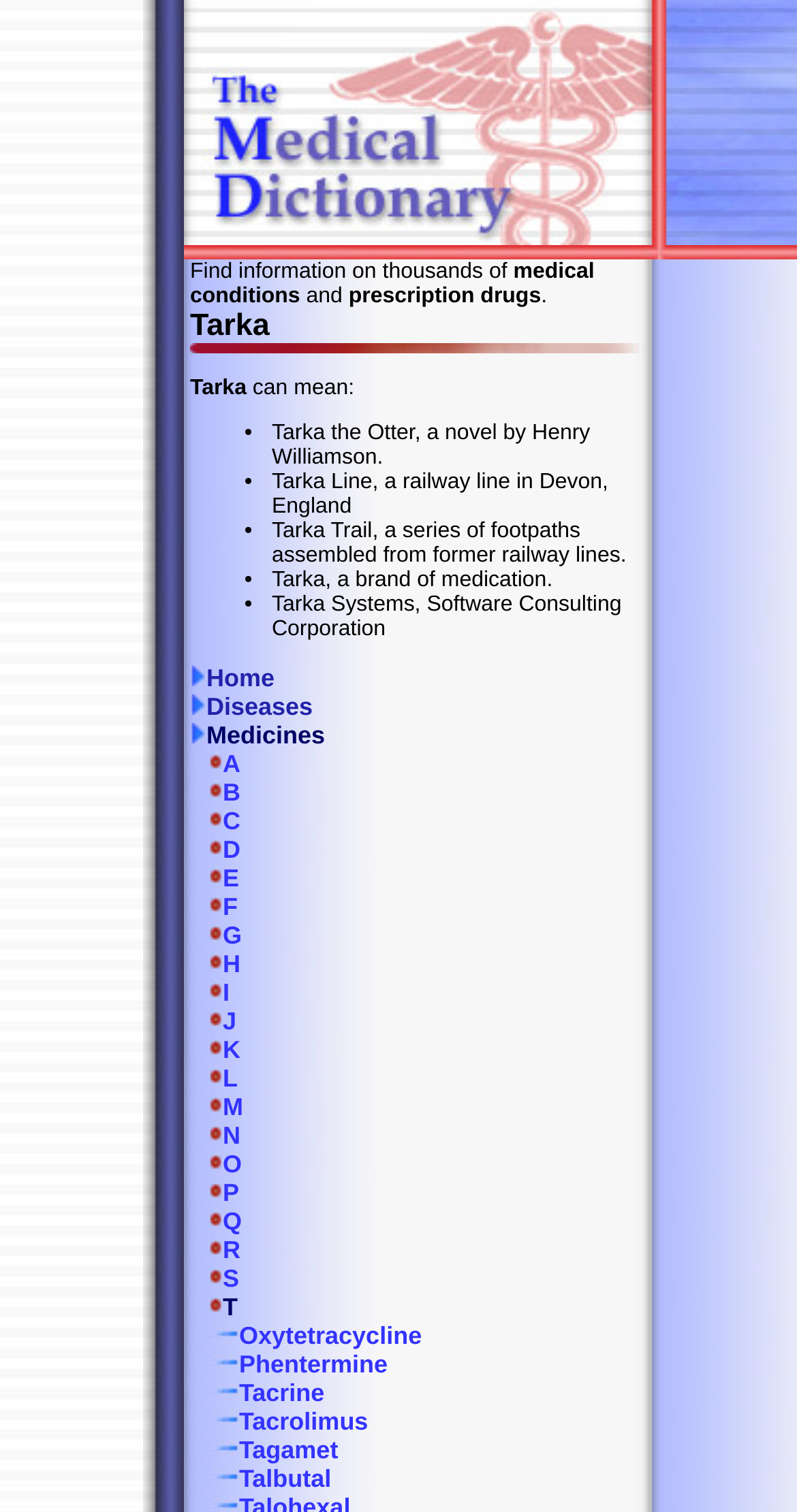Provide a brief response to the question below using a single word or phrase: 
What is the name of the novel mentioned in the webpage?

Tarka the Otter